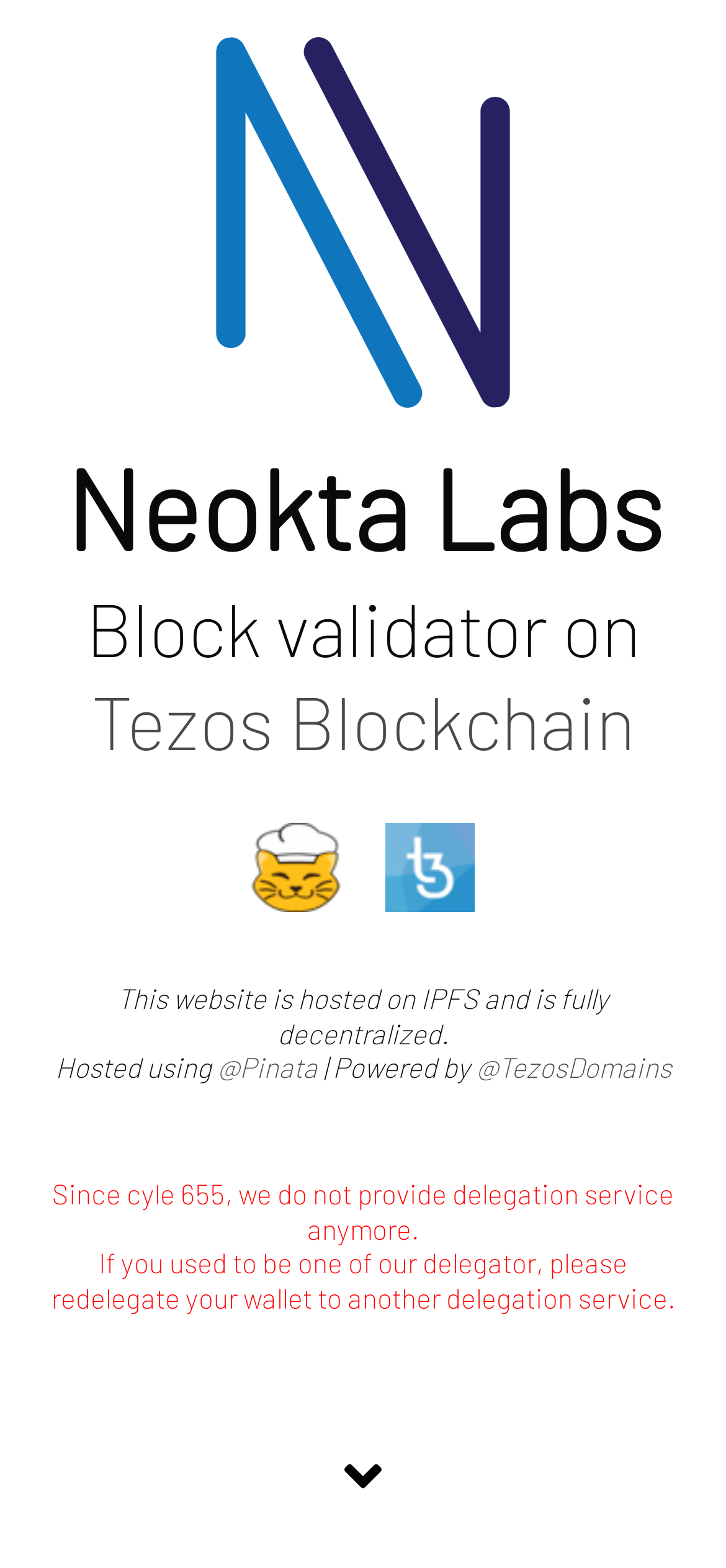From the element description: "Tezos Blockchain", extract the bounding box coordinates of the UI element. The coordinates should be expressed as four float numbers between 0 and 1, in the order [left, top, right, bottom].

[0.126, 0.431, 0.874, 0.488]